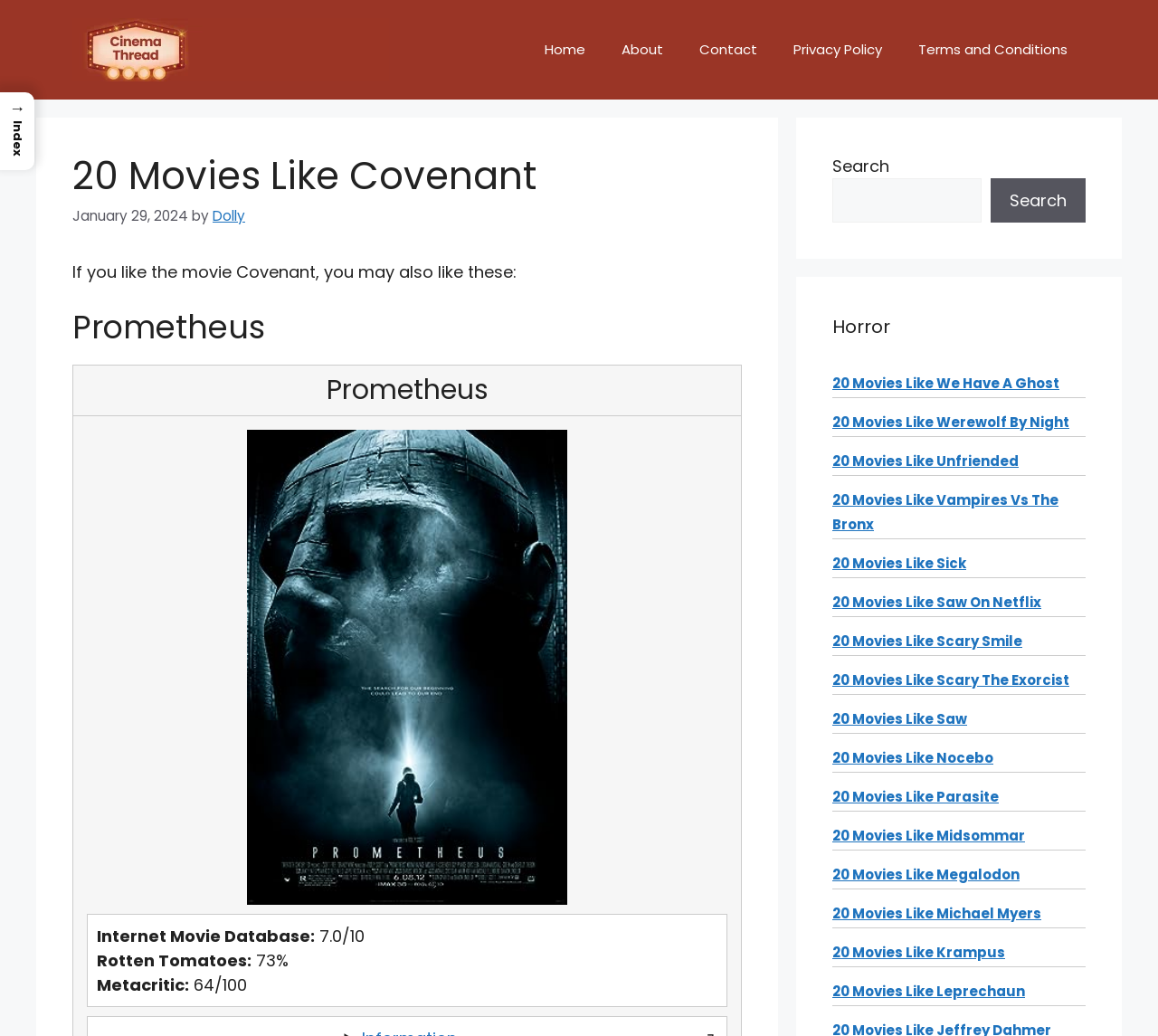Identify the bounding box coordinates of the part that should be clicked to carry out this instruction: "Go to the homepage".

[0.455, 0.022, 0.521, 0.074]